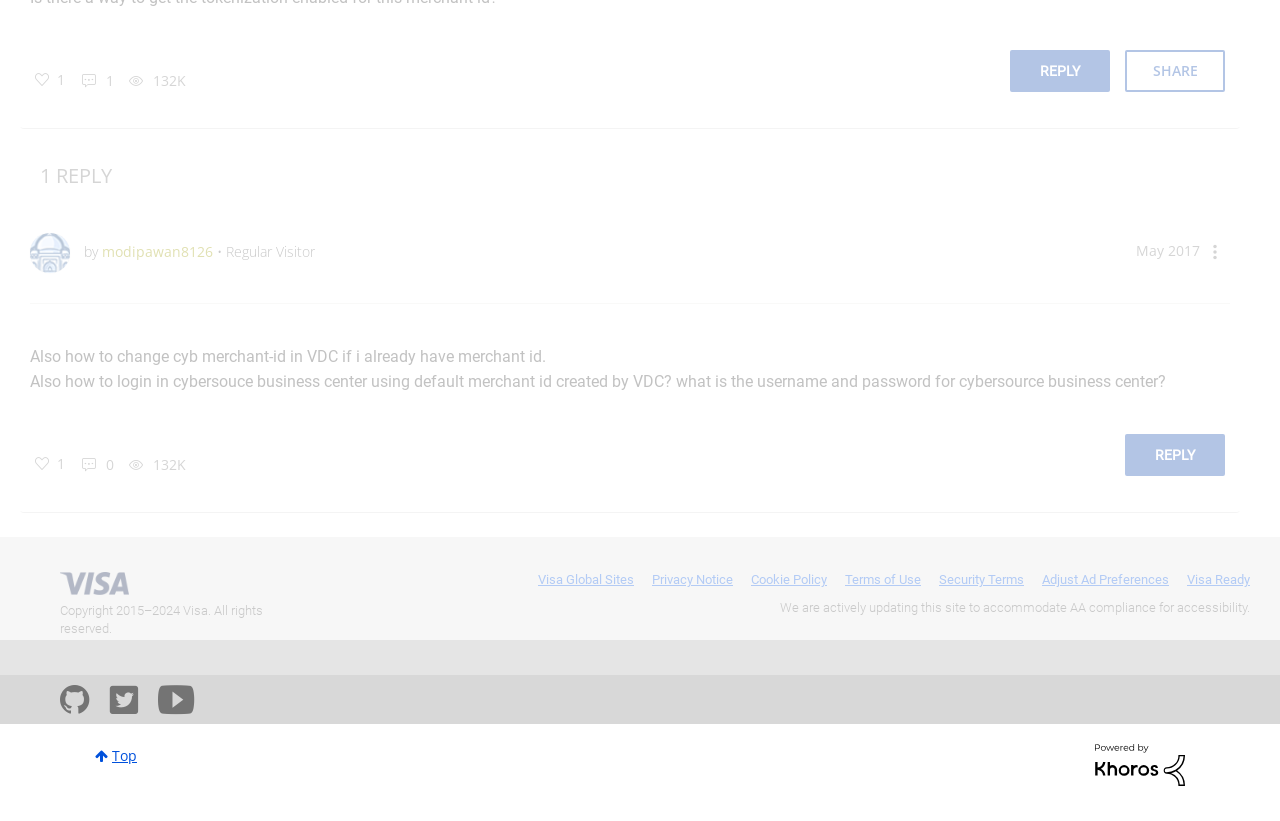Identify the bounding box coordinates for the UI element described as: "1 Kudo". The coordinates should be provided as four floats between 0 and 1: [left, top, right, bottom].

[0.042, 0.076, 0.052, 0.12]